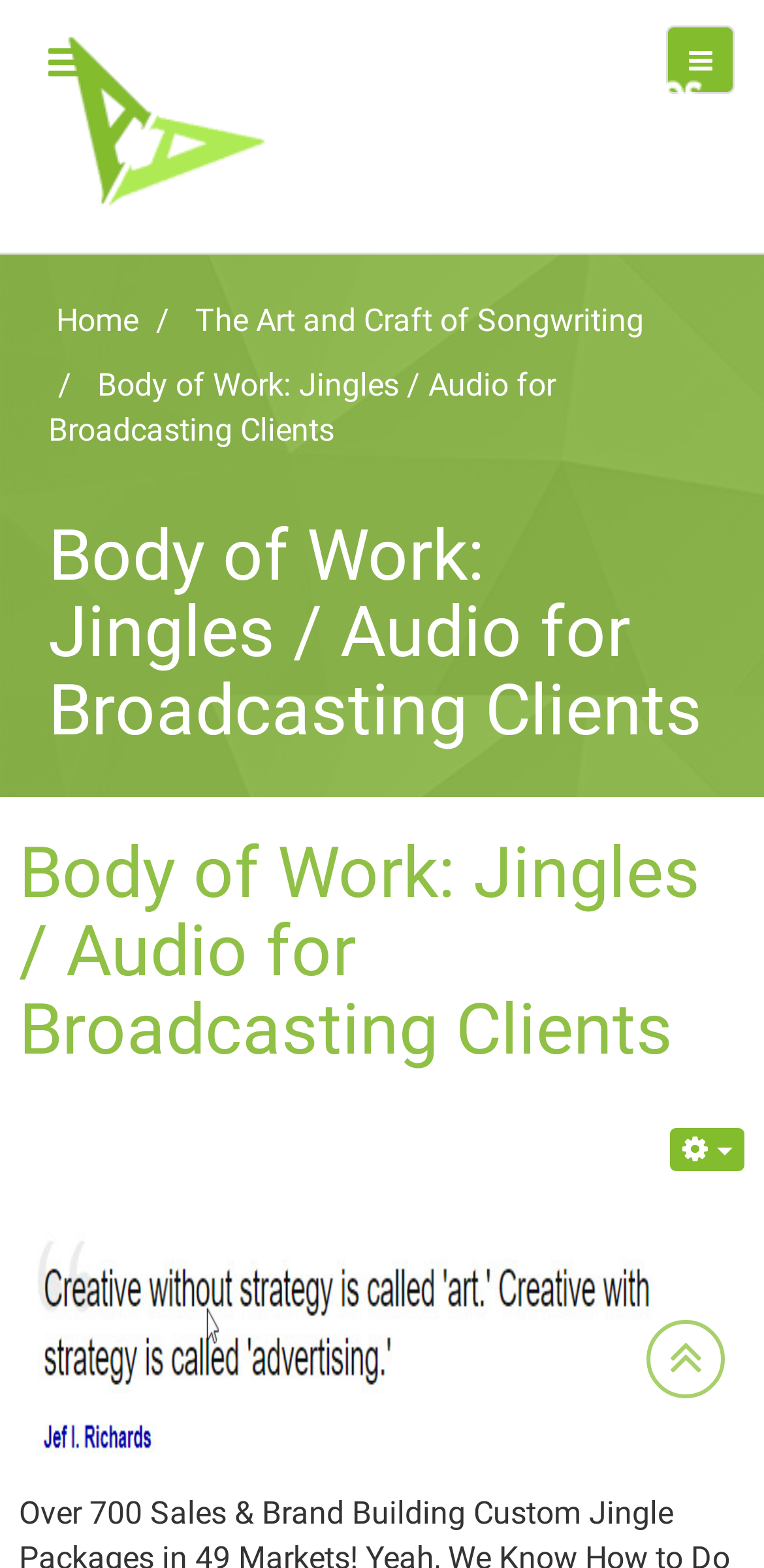Use a single word or phrase to answer the question:
Is there a search function on the page?

No